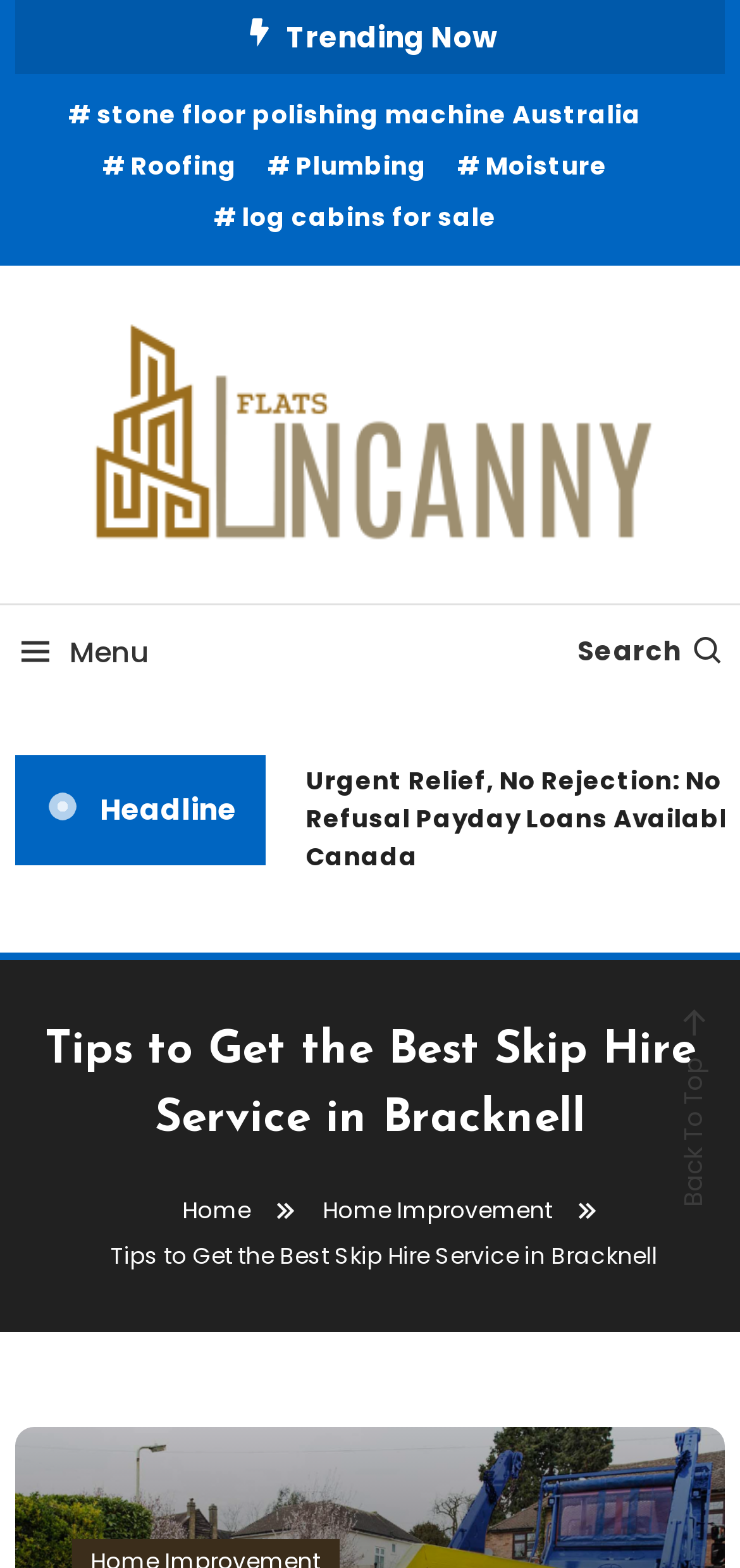Specify the bounding box coordinates of the region I need to click to perform the following instruction: "Explore 'Home Improvement'". The coordinates must be four float numbers in the range of 0 to 1, i.e., [left, top, right, bottom].

[0.436, 0.761, 0.746, 0.782]